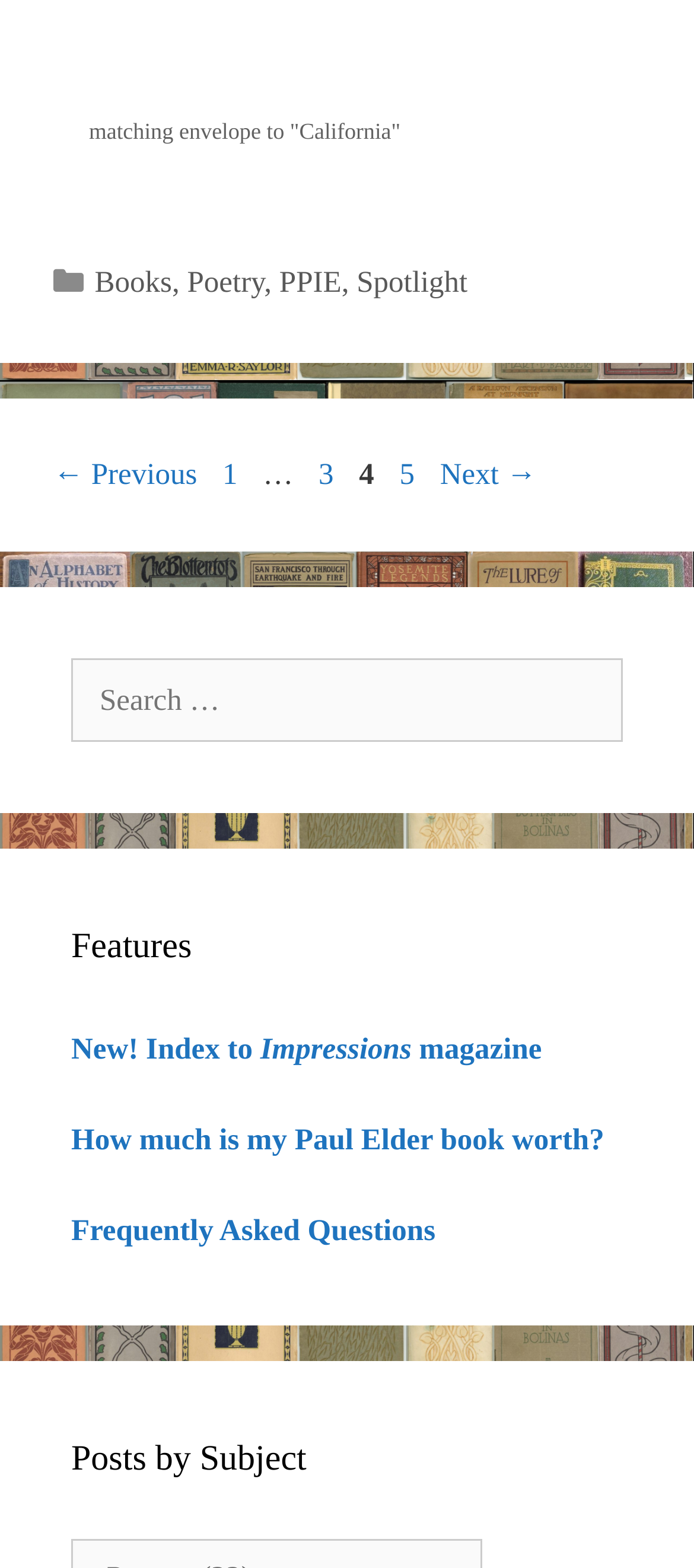What is the search function for?
Please provide a detailed and comprehensive answer to the question.

I found a search box with a label 'Search for:', which suggests that it is used to search the website for specific content.